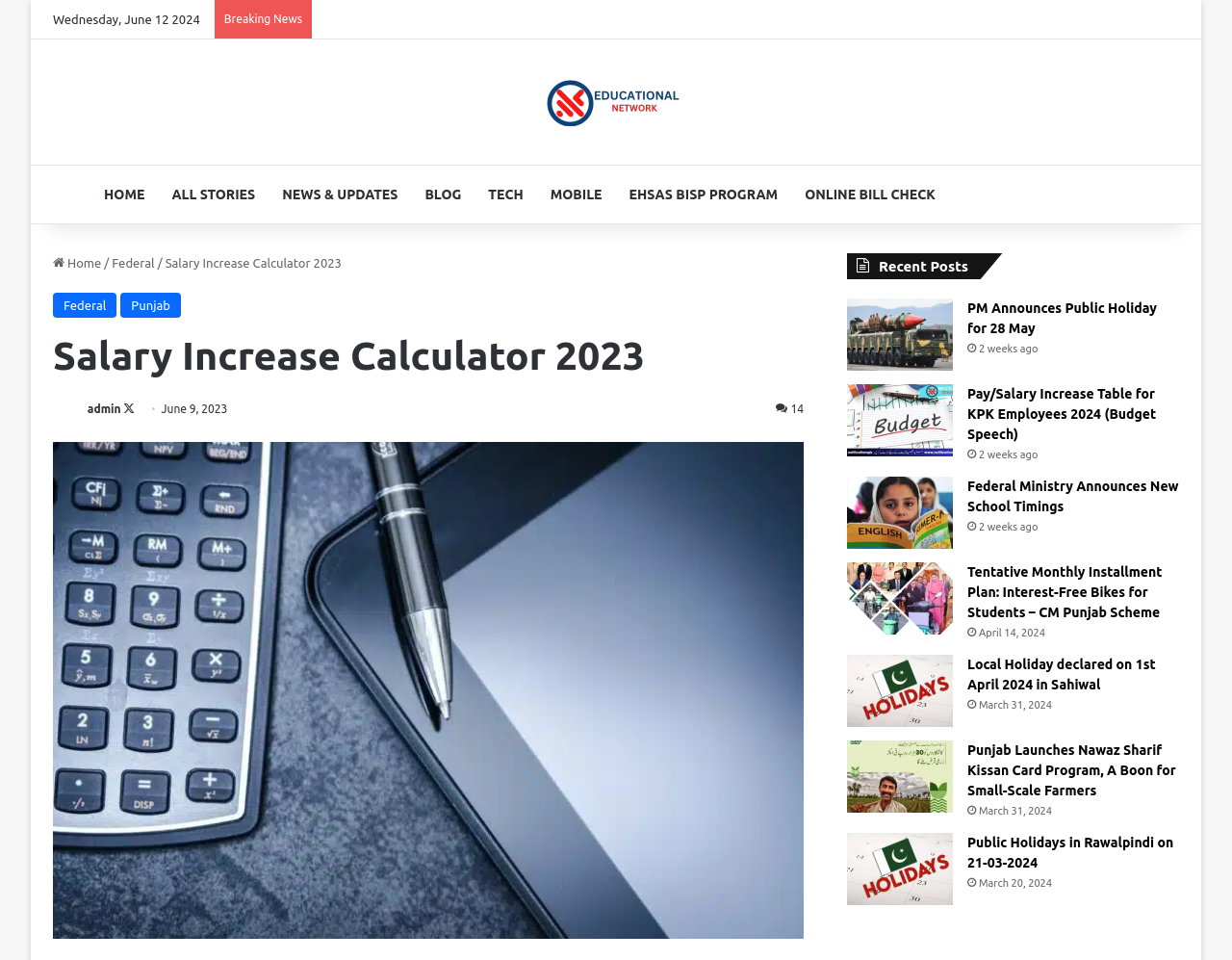Indicate the bounding box coordinates of the clickable region to achieve the following instruction: "Click on the 'Salary Increase Calculator 2023' link."

[0.134, 0.267, 0.277, 0.281]